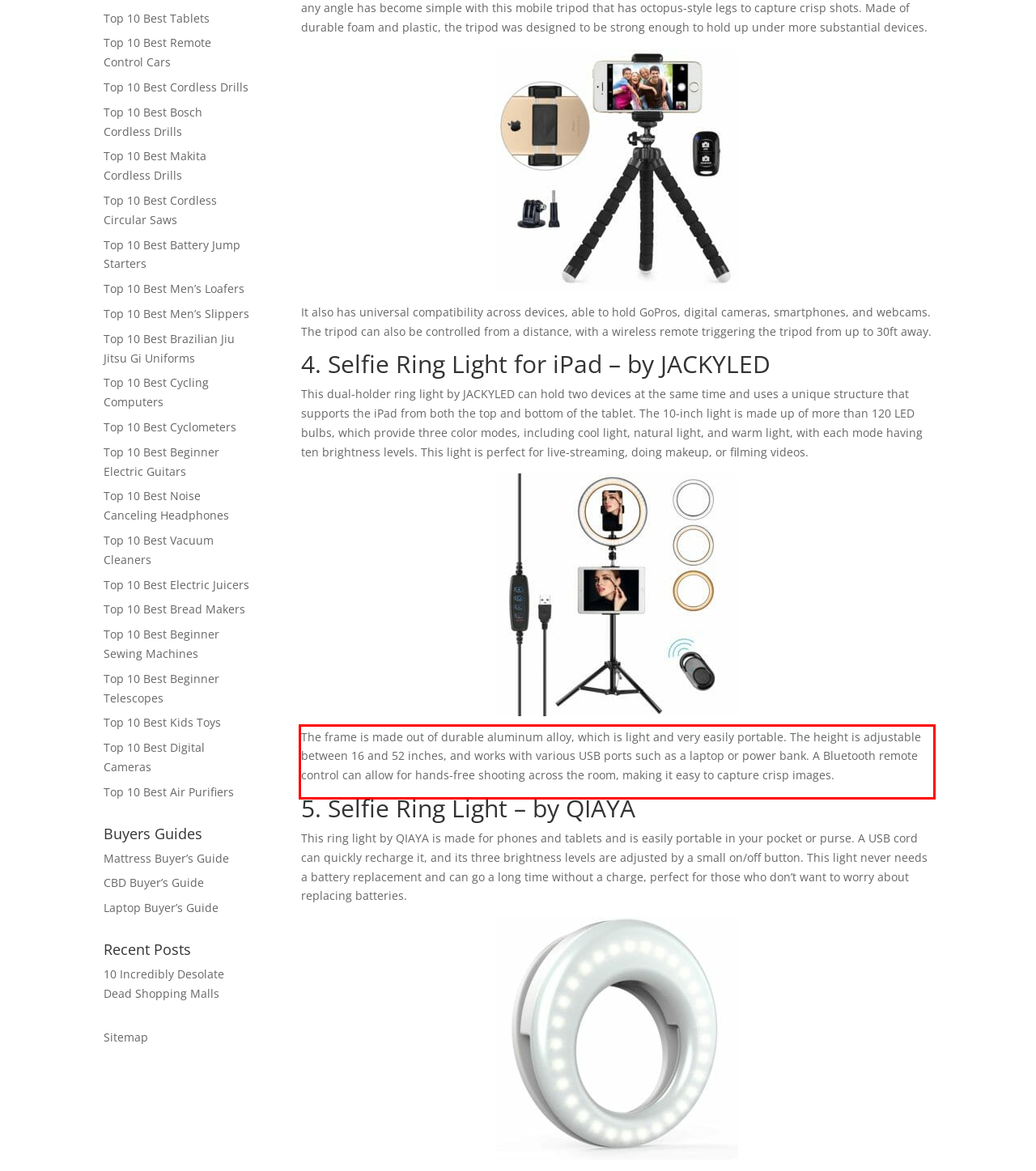Analyze the screenshot of the webpage and extract the text from the UI element that is inside the red bounding box.

The frame is made out of durable aluminum alloy, which is light and very easily portable. The height is adjustable between 16 and 52 inches, and works with various USB ports such as a laptop or power bank. A Bluetooth remote control can allow for hands-free shooting across the room, making it easy to capture crisp images.